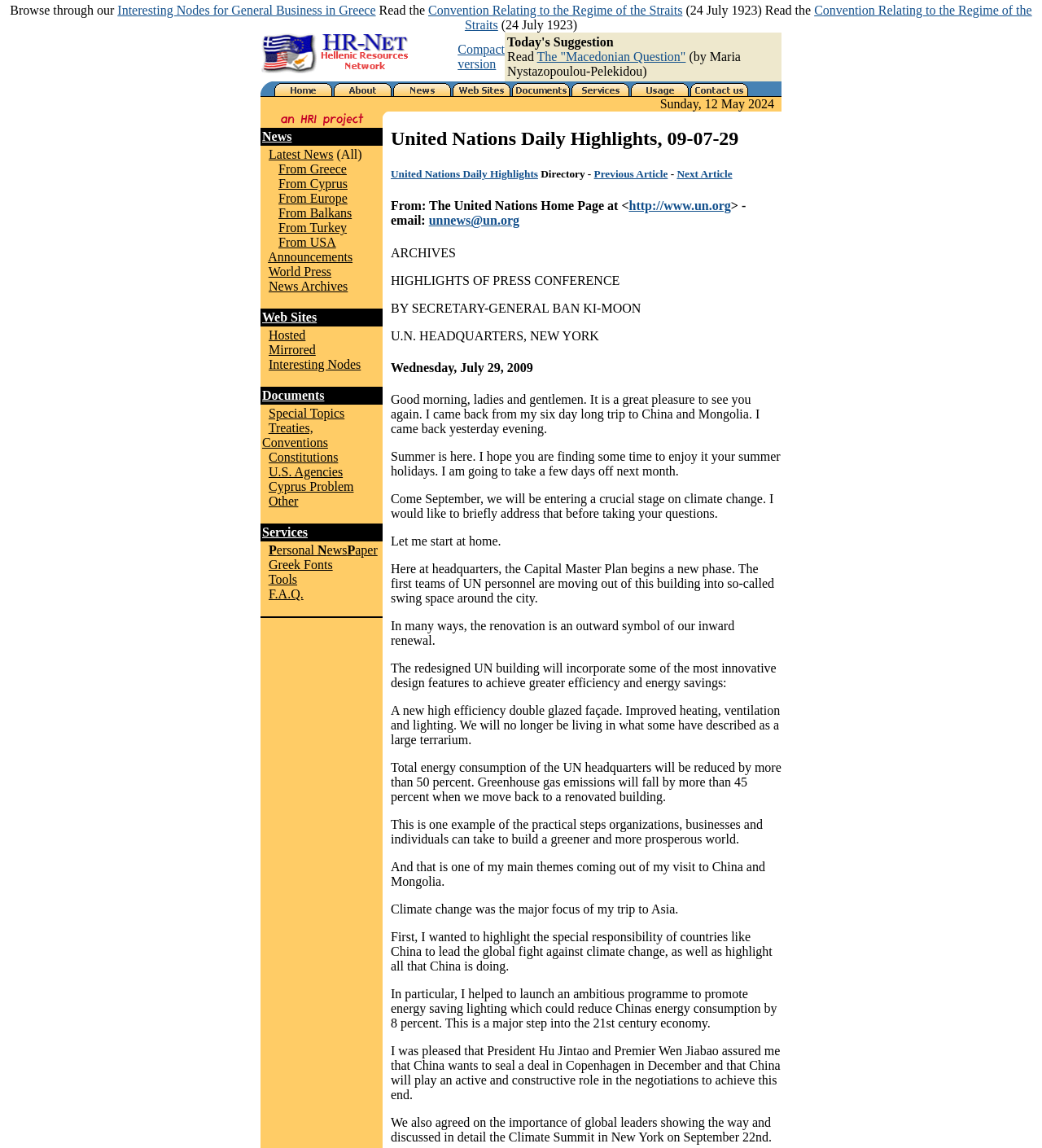How many categories are there in the 'News' section?
Answer the question with a single word or phrase by looking at the picture.

9